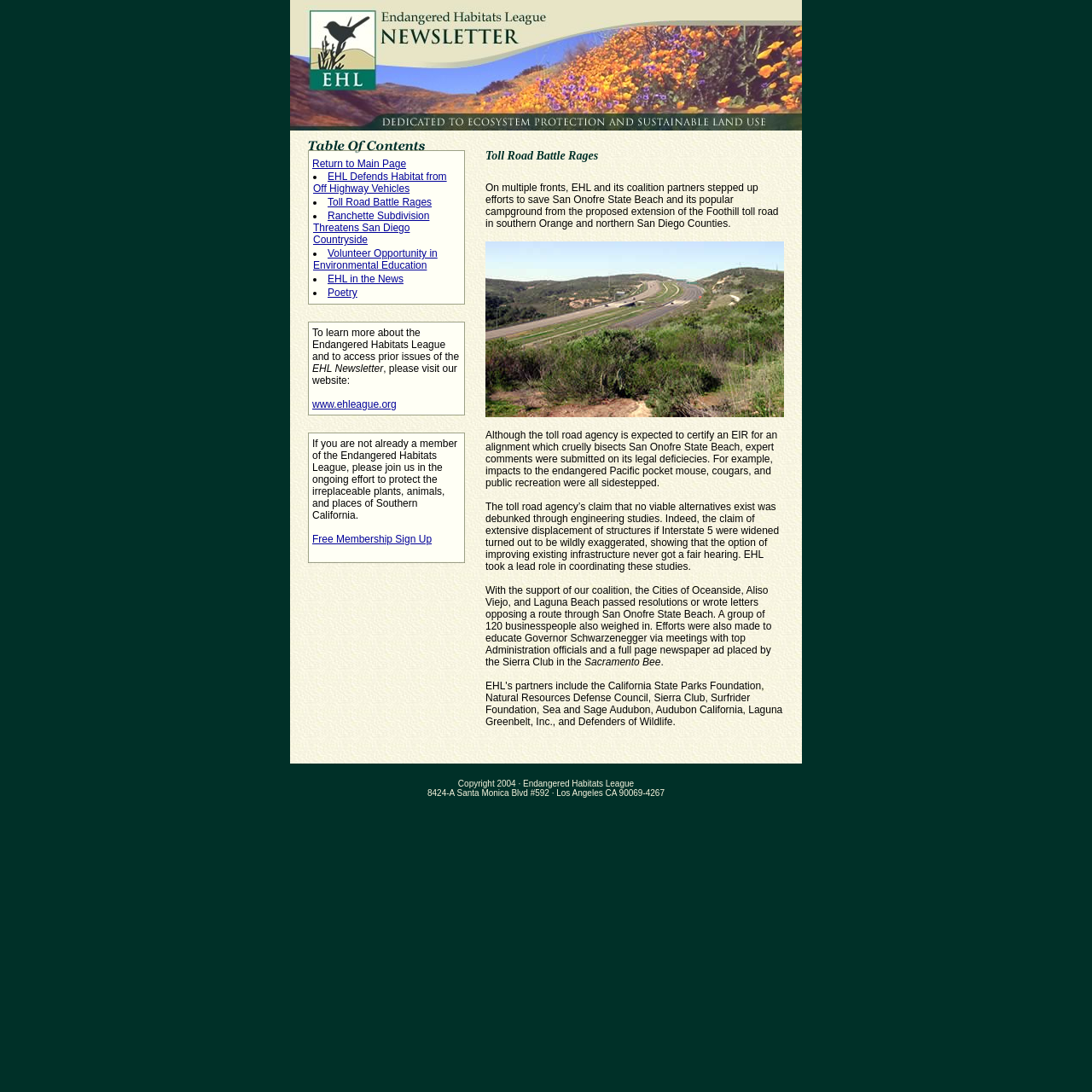What is the website URL mentioned in the newsletter?
By examining the image, provide a one-word or phrase answer.

www.ehleague.org